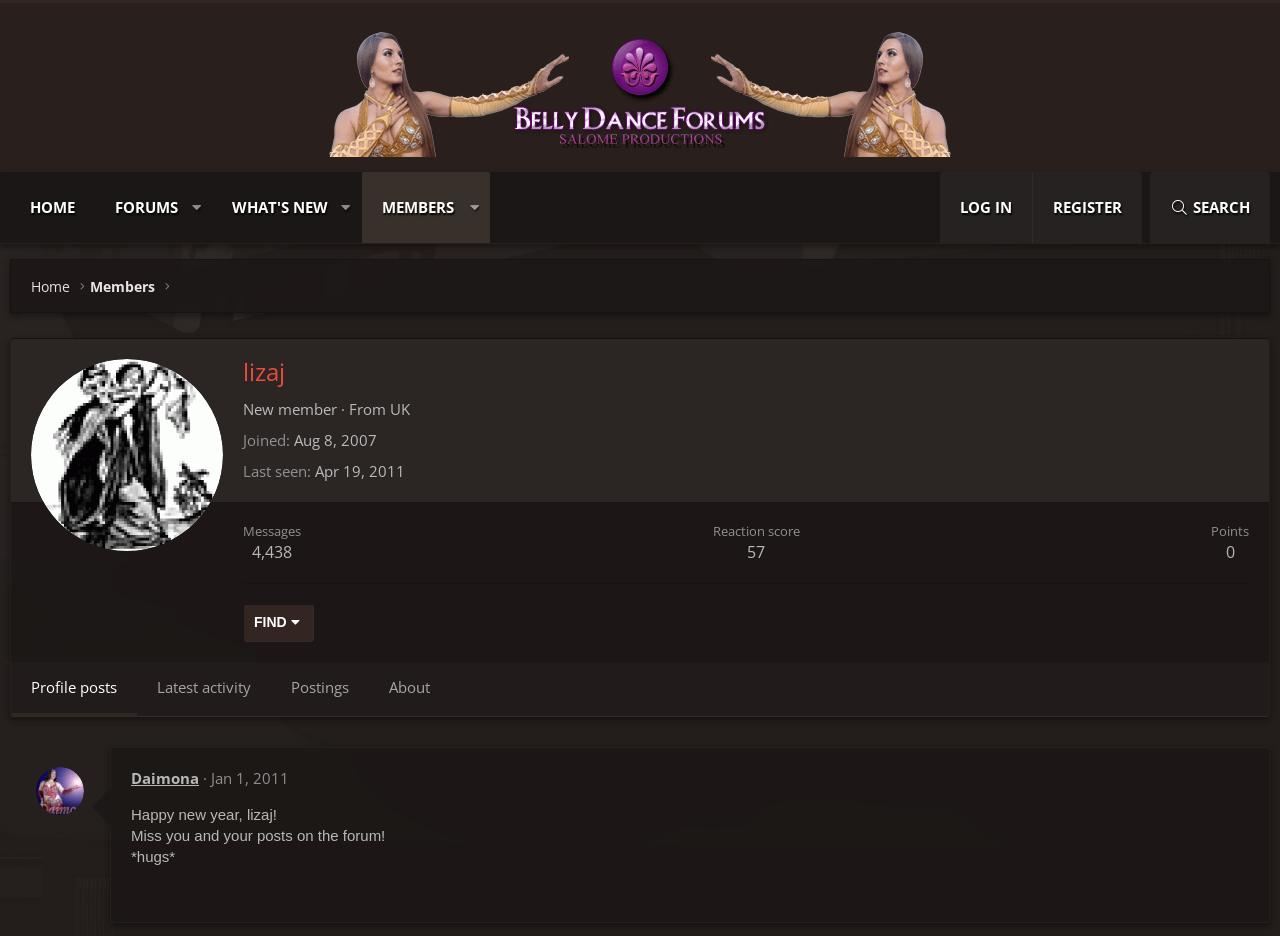Detail the various sections and features present on the webpage.

This webpage is about a belly dance enthusiast named Lizaj. At the top, there is a logo and a title "Belly Dance Enthusiasts: Exploring the Richness of Near and Middle Eastern Dance" with a link to the homepage. Below the title, there is a navigation menu with links to "HOME", "FORUMS", "WHAT'S NEW", "MEMBERS", and "LOG IN" or "REGISTER" on the right side.

On the left side, there is a profile section with Lizaj's name, a profile picture, and some information about her, including her membership status, last seen date, and message count. Below the profile section, there are several tabs, including "Profile posts", "Latest activity", "Postings", and "About", which allow users to view different types of content related to Lizaj.

The main content area displays a series of posts, including a post from a user named Daimona, who wishes Lizaj a happy new year and expresses their appreciation for her posts on the forum. The post includes a timestamp and a link to Daimona's profile.

At the bottom of the page, there is a footer section with some additional links and information. Overall, the webpage appears to be a profile page for Lizaj within a belly dance enthusiast community, where users can share posts, interact with each other, and view each other's profiles.